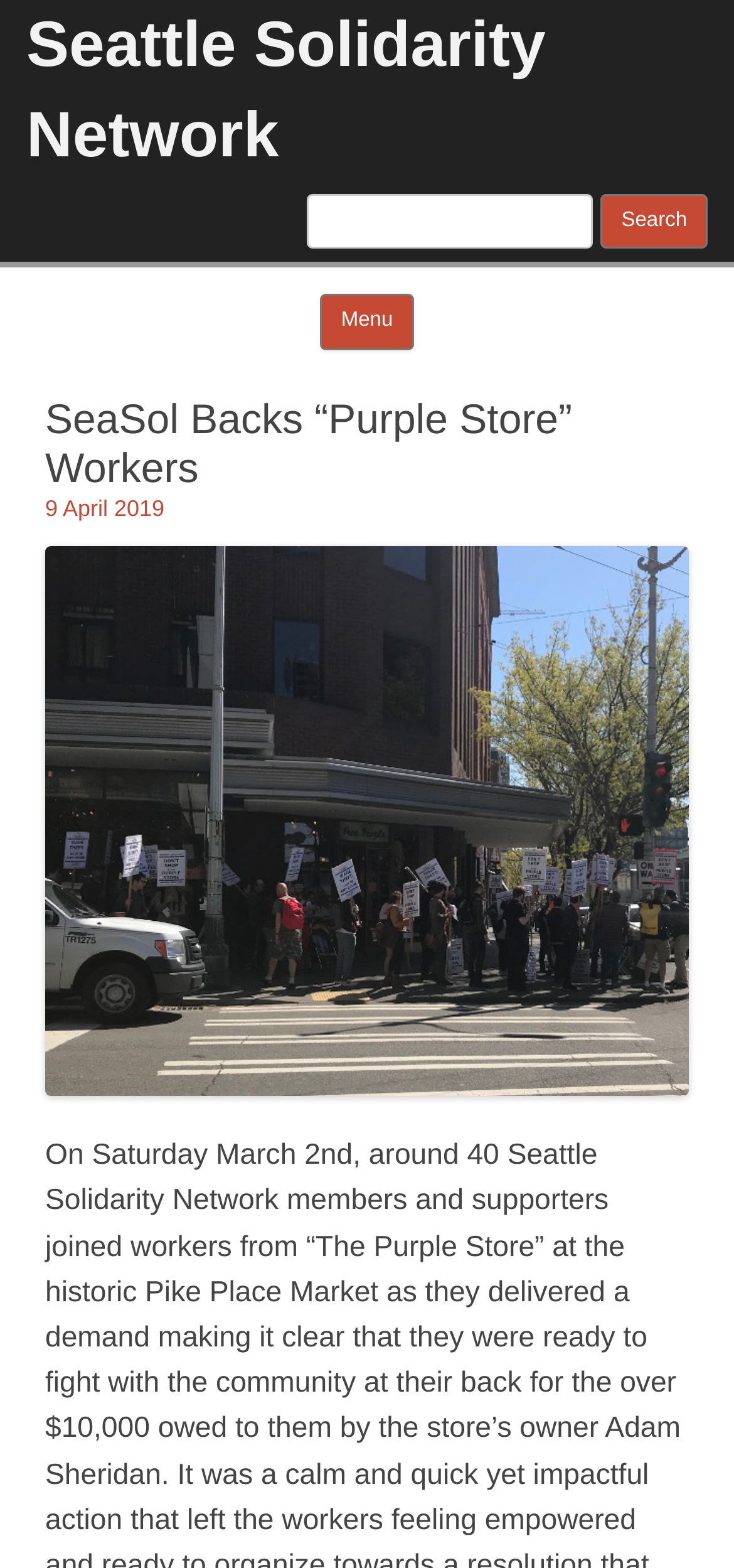Identify and extract the main heading of the webpage.

Seattle Solidarity Network